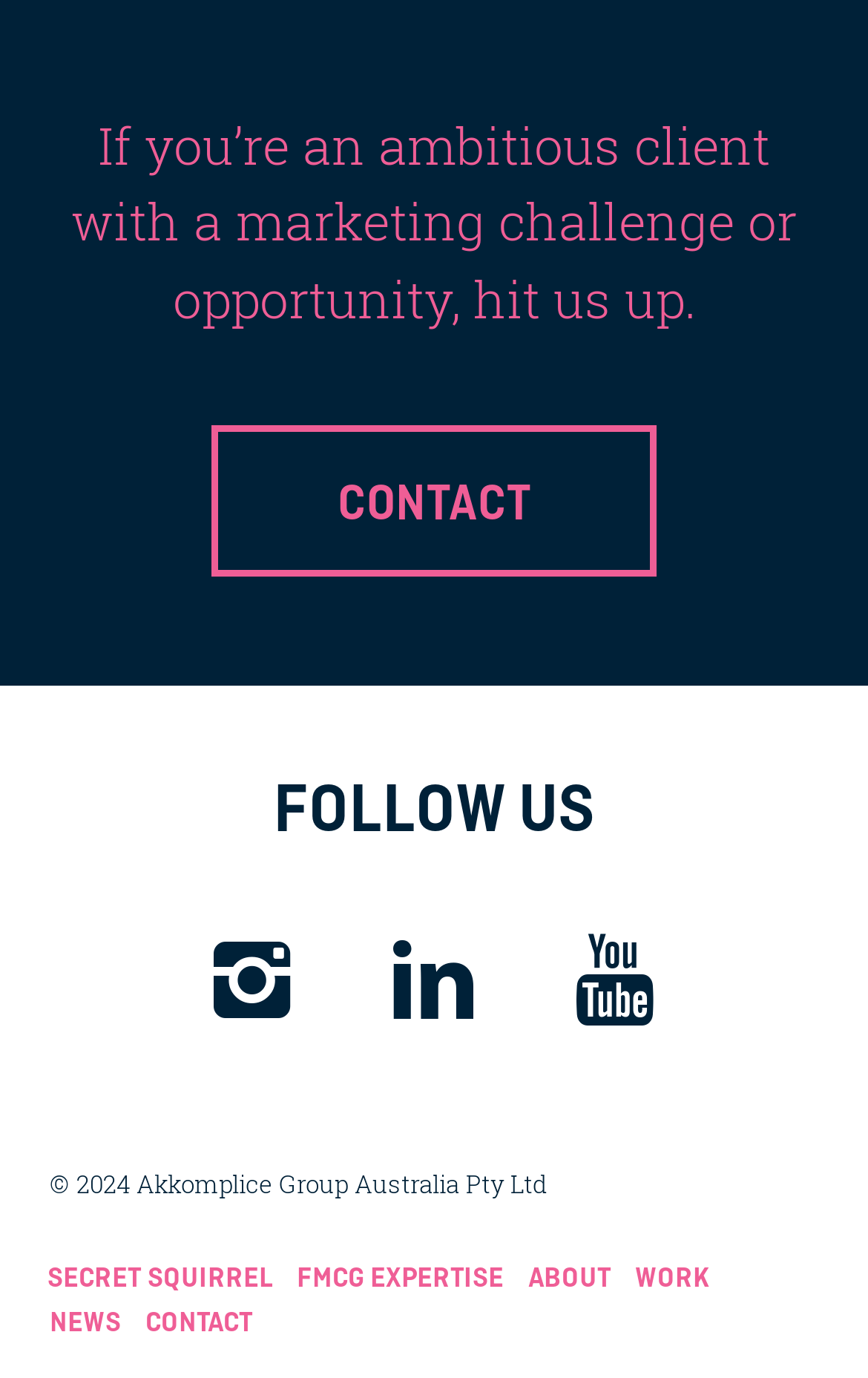Respond to the question below with a concise word or phrase:
What is the text on the top left of the webpage?

If you’re an ambitious client